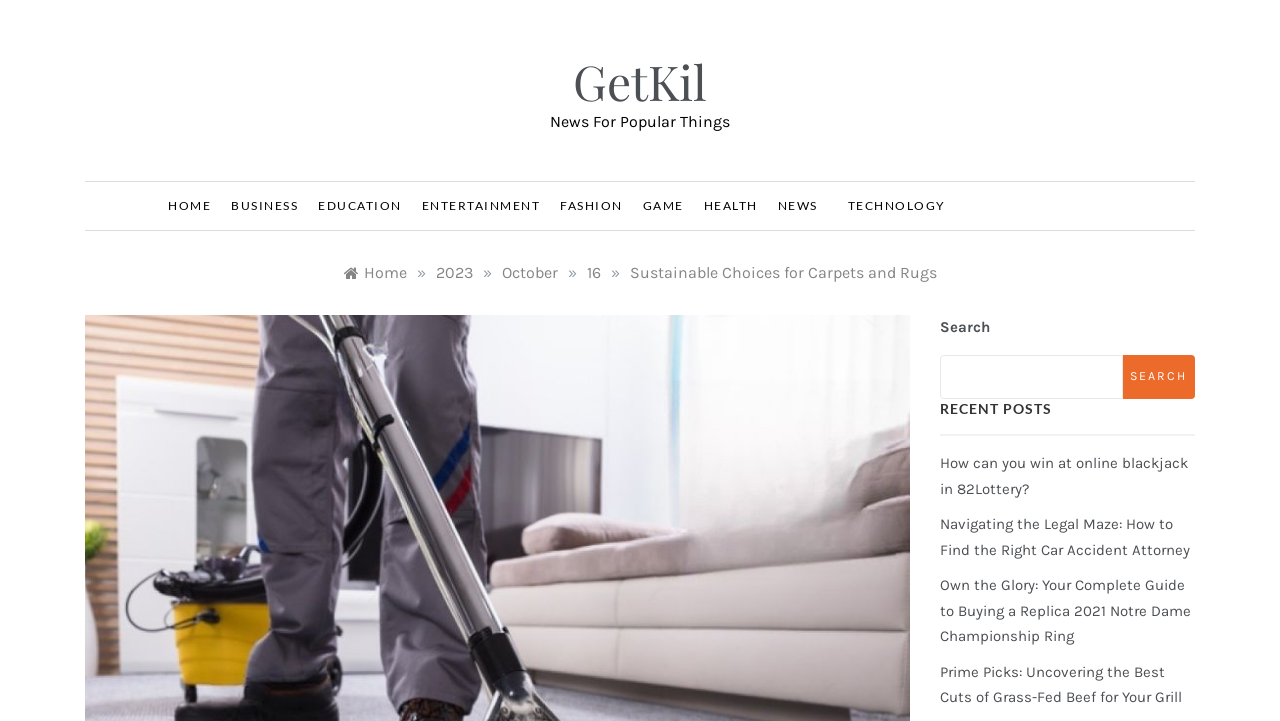What is the topic of the first recent post?
Answer the question with as much detail as possible.

I examined the first link in the 'RECENT POSTS' section and found that it is titled 'How can you win at online blackjack in 82Lottery?', which suggests that the topic of this post is online blackjack.